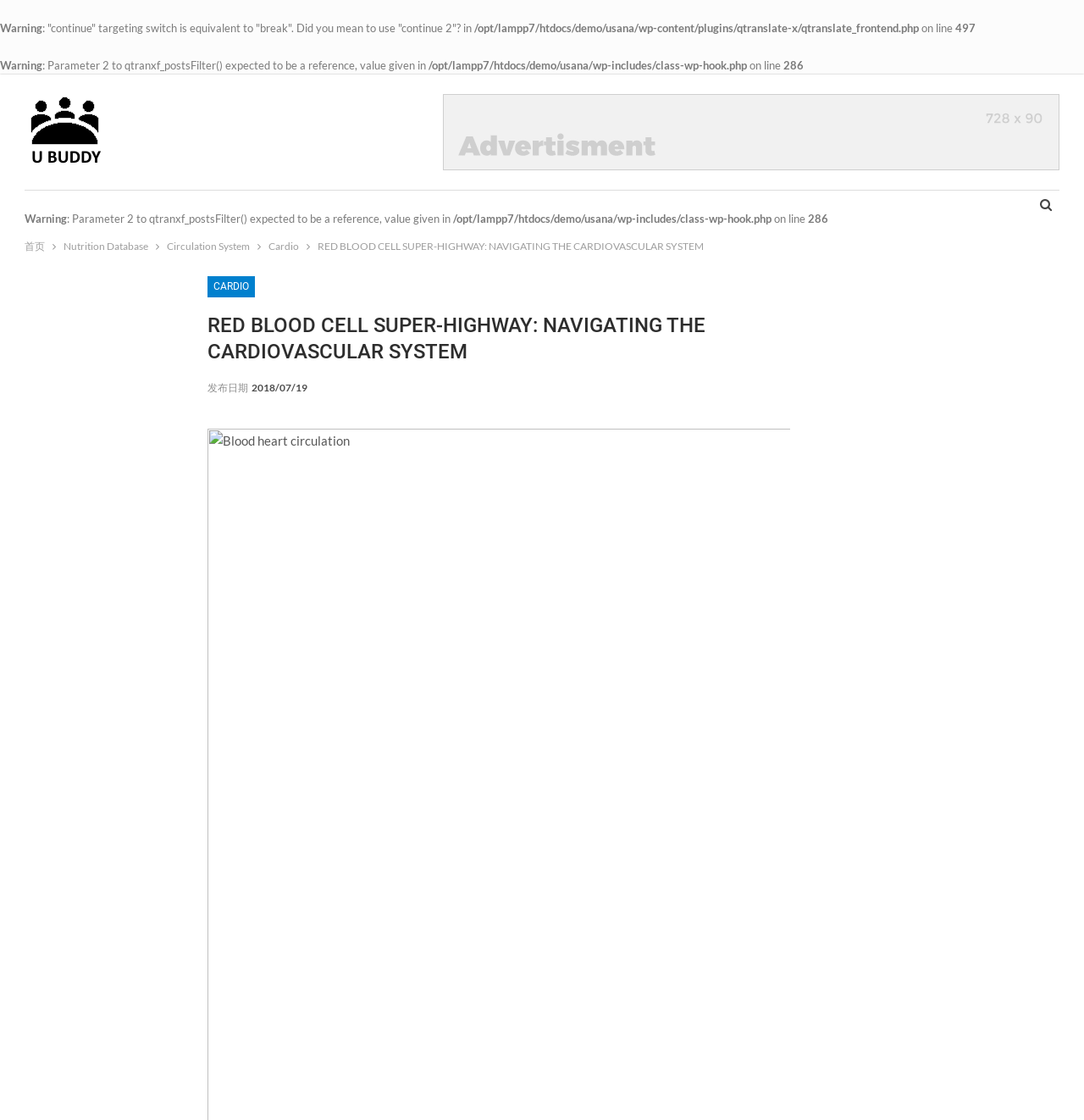Provide a one-word or short-phrase answer to the question:
What is the text of the first warning message?

continue targeting switch is equivalent to break